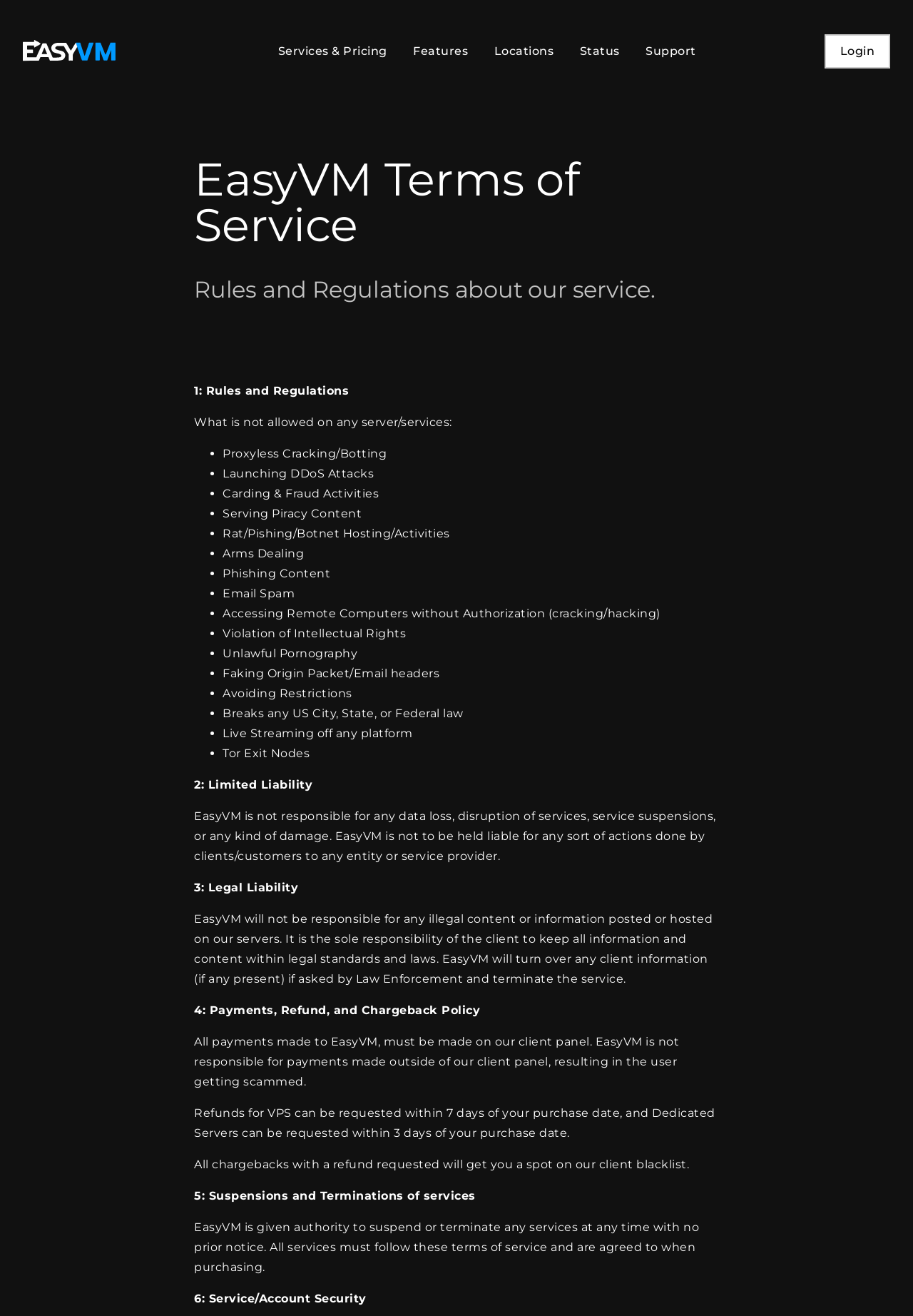Using the description: "aria-label="Logo / Go home"", determine the UI element's bounding box coordinates. Ensure the coordinates are in the format of four float numbers between 0 and 1, i.e., [left, top, right, bottom].

[0.025, 0.03, 0.127, 0.048]